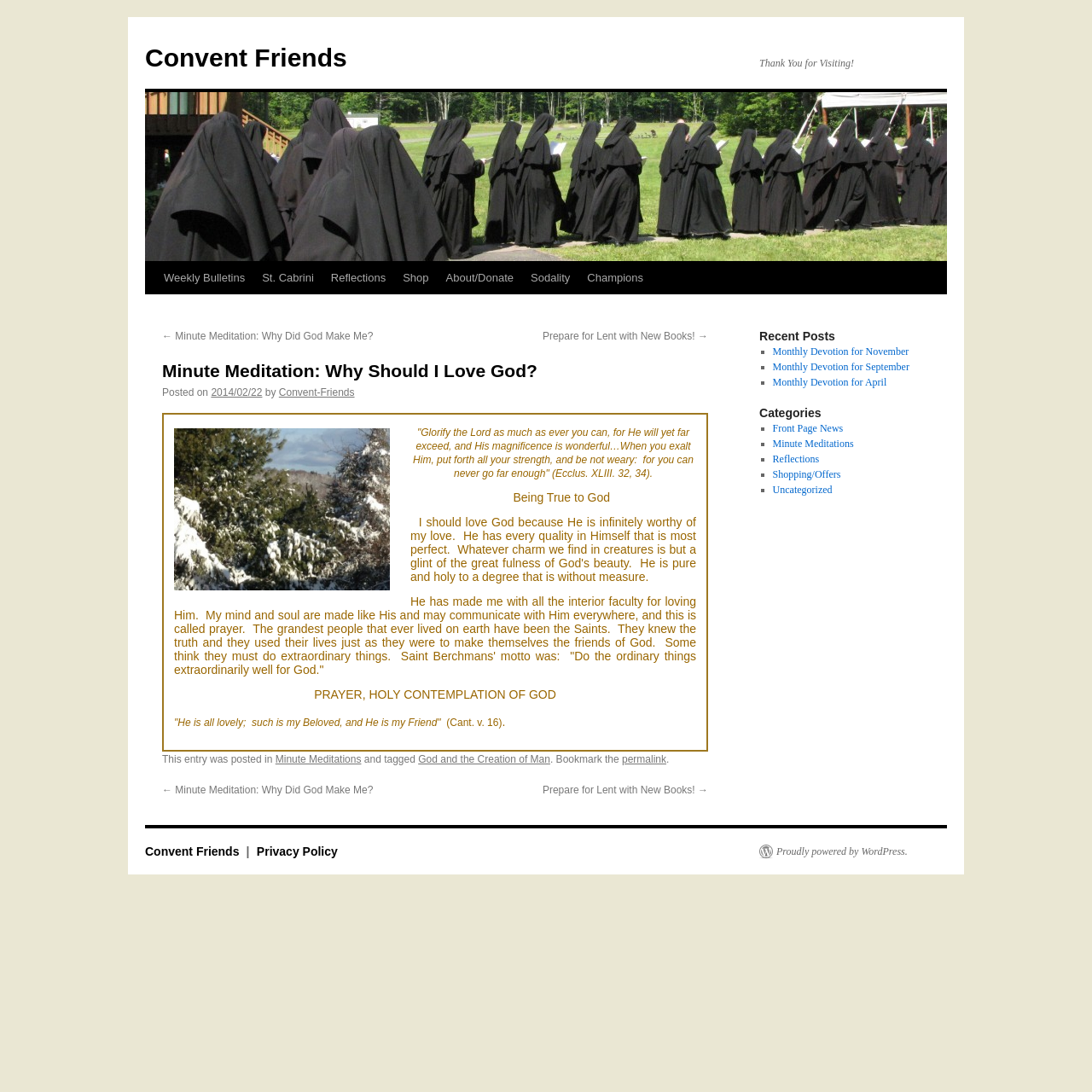Locate the bounding box coordinates of the clickable element to fulfill the following instruction: "Read the 'Reflections' section". Provide the coordinates as four float numbers between 0 and 1 in the format [left, top, right, bottom].

[0.303, 0.248, 0.353, 0.26]